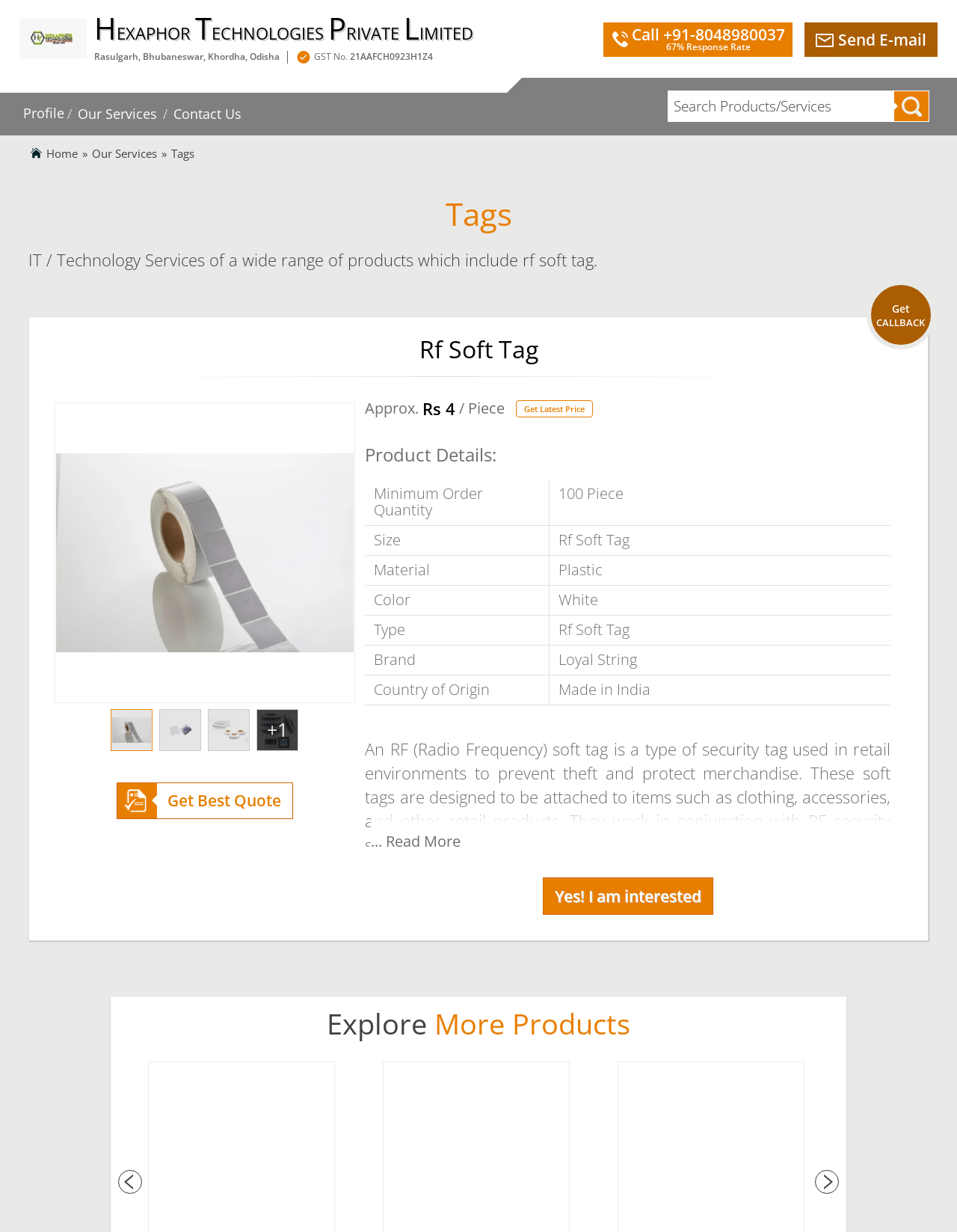Please determine the bounding box coordinates for the element that should be clicked to follow these instructions: "Enter your name".

None